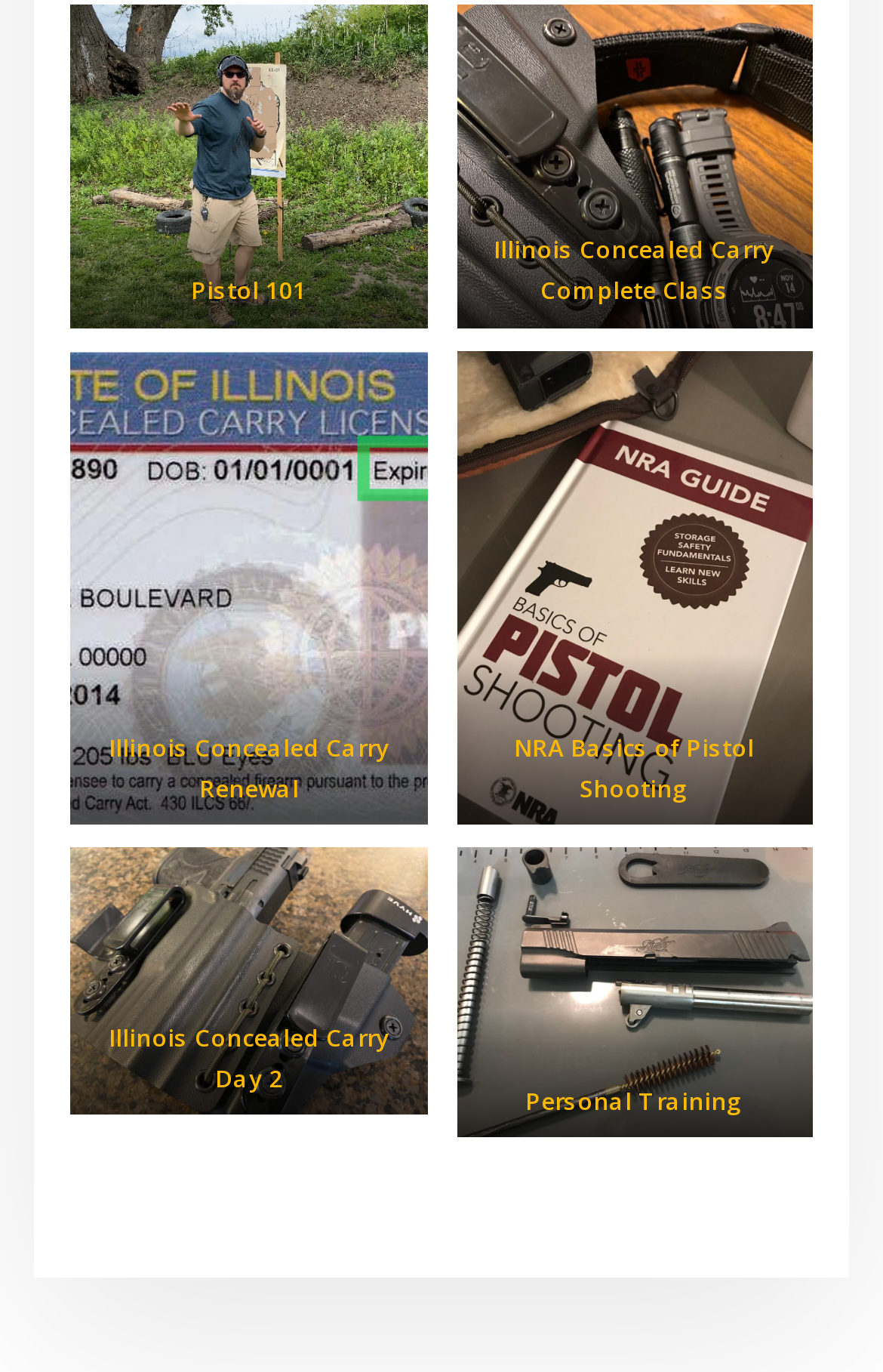For the following element description, predict the bounding box coordinates in the format (top-left x, top-left y, bottom-right x, bottom-right y). All values should be floating point numbers between 0 and 1. Description: parent_node: Personal Training

[0.517, 0.618, 0.92, 0.829]